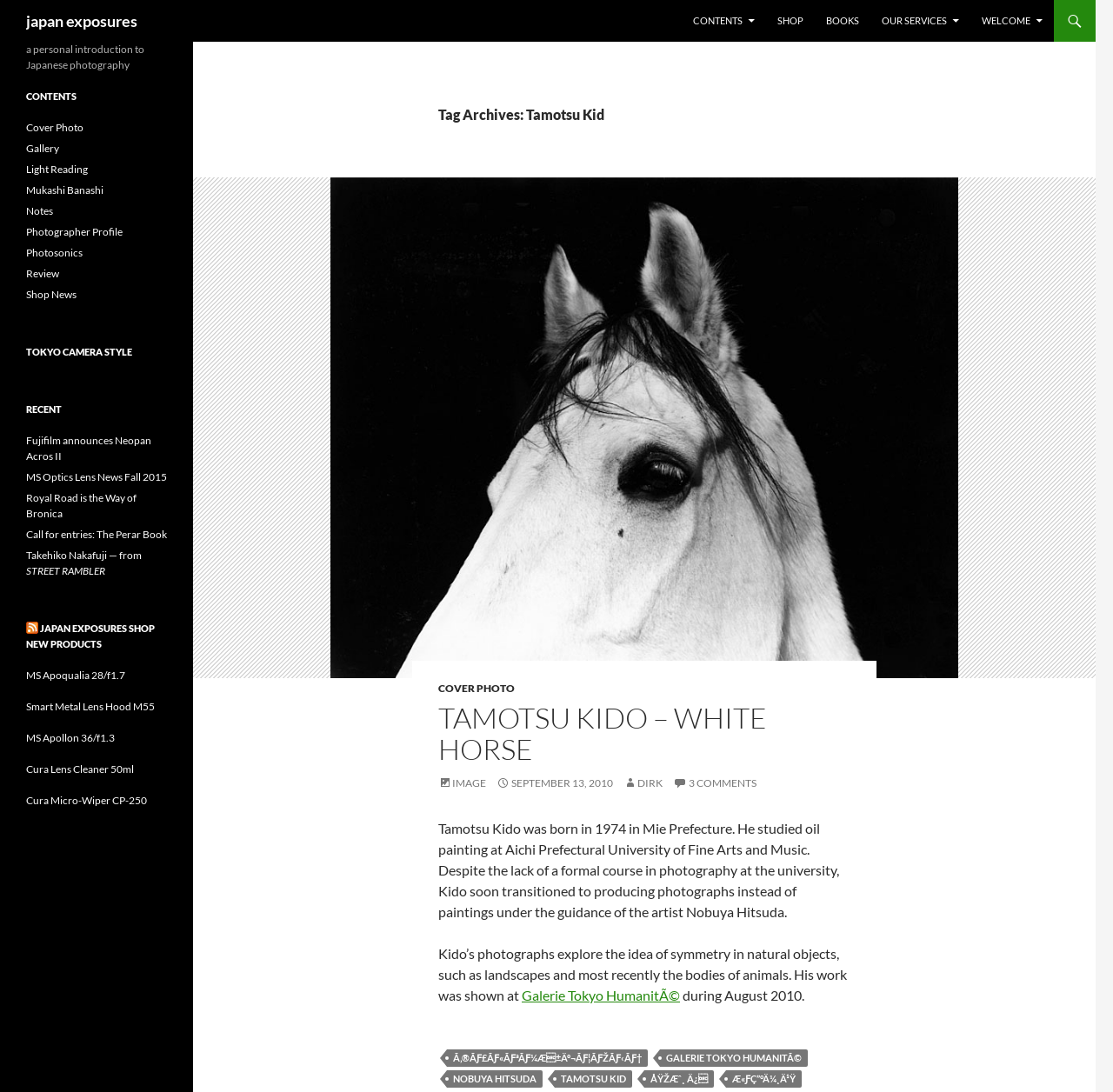What is the name of the link that says 'CONTENTS'?
Utilize the information in the image to give a detailed answer to the question.

I found the answer by looking at the link with the text 'CONTENTS' which is located at the top of the page.